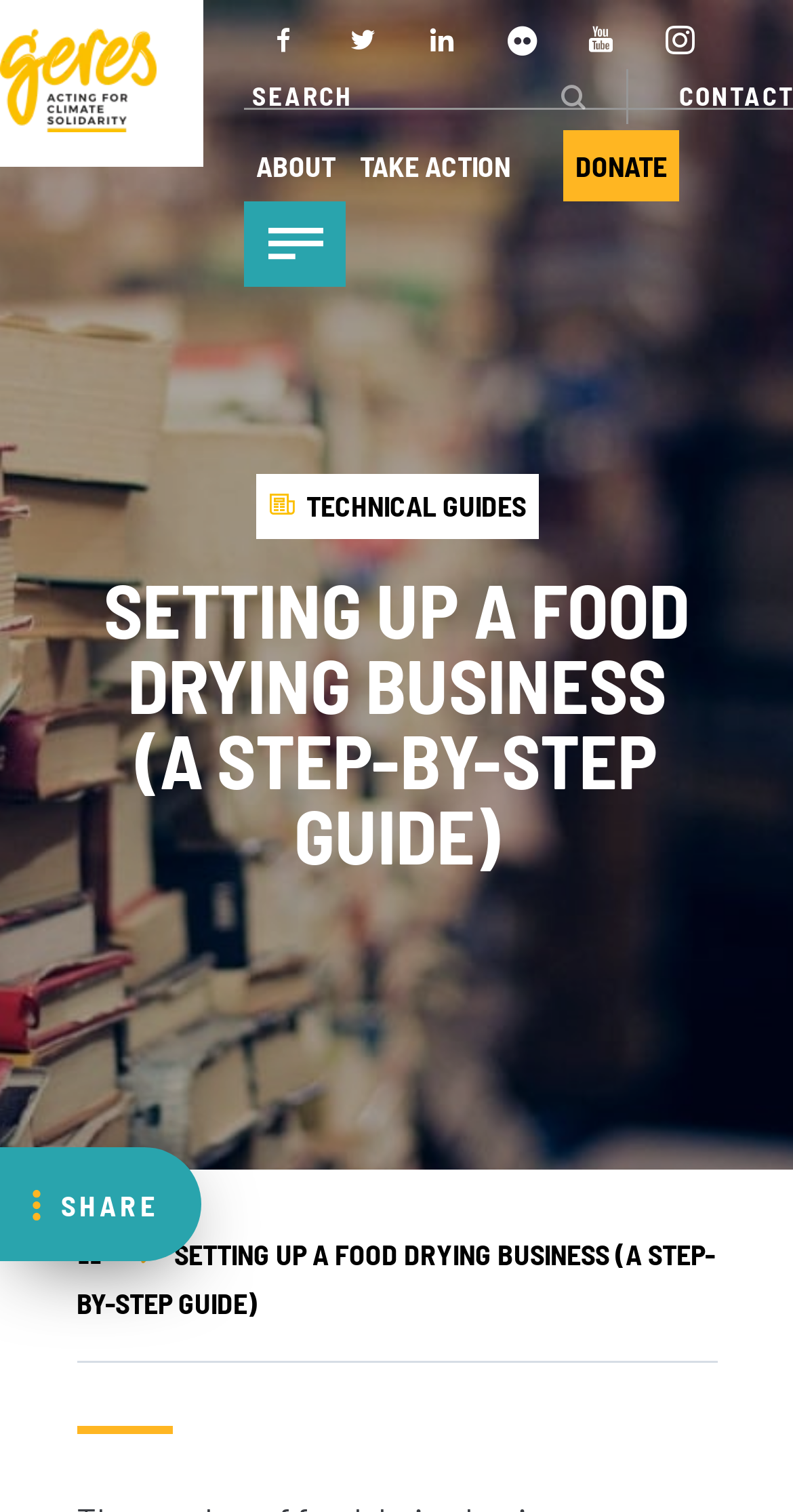Please locate the bounding box coordinates of the element that needs to be clicked to achieve the following instruction: "Read the technical guide". The coordinates should be four float numbers between 0 and 1, i.e., [left, top, right, bottom].

[0.386, 0.323, 0.663, 0.346]